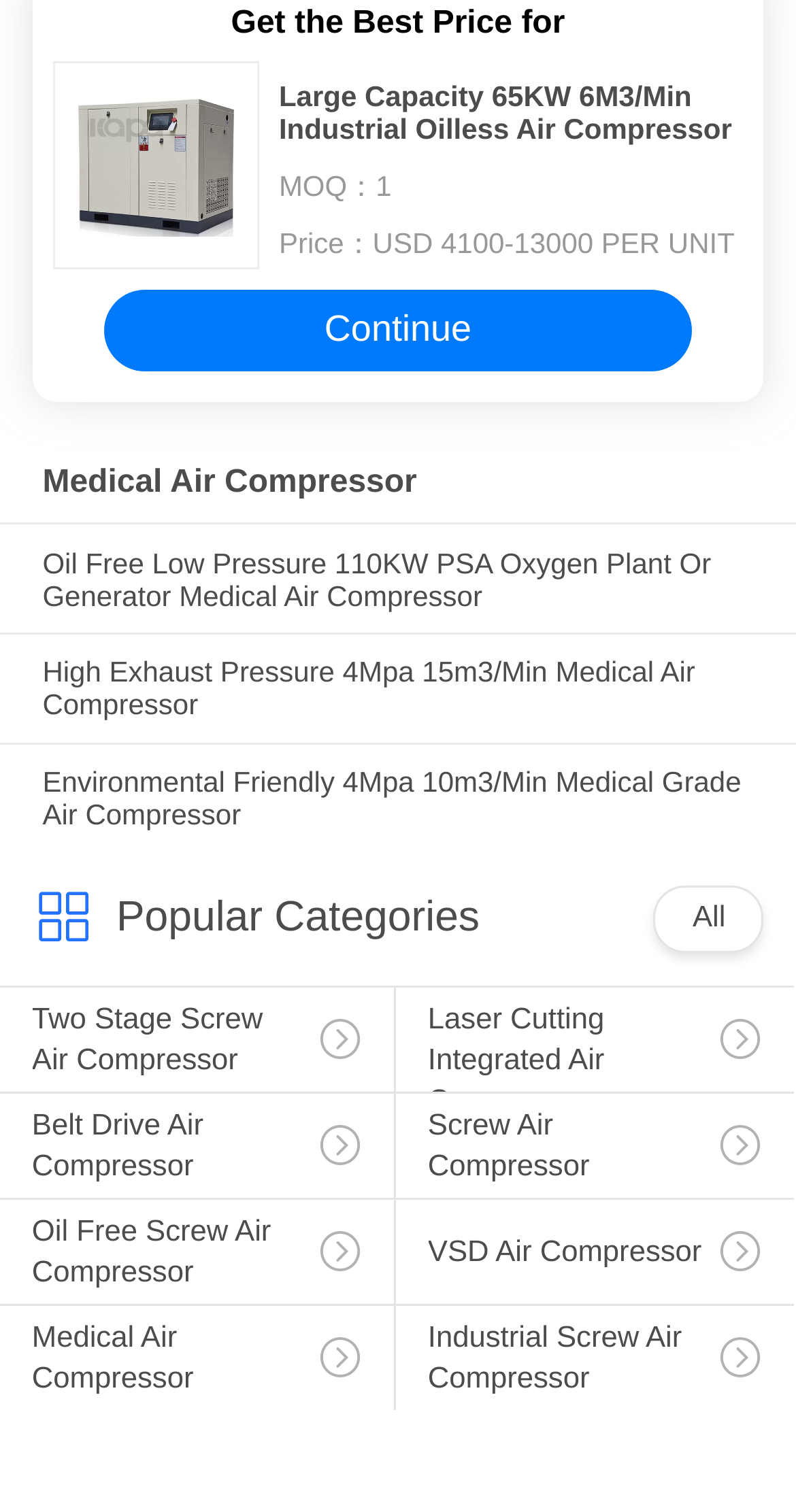Locate the bounding box of the UI element defined by this description: "Two Stage Screw Air Compressor". The coordinates should be given as four float numbers between 0 and 1, formatted as [left, top, right, bottom].

[0.0, 0.653, 0.495, 0.753]